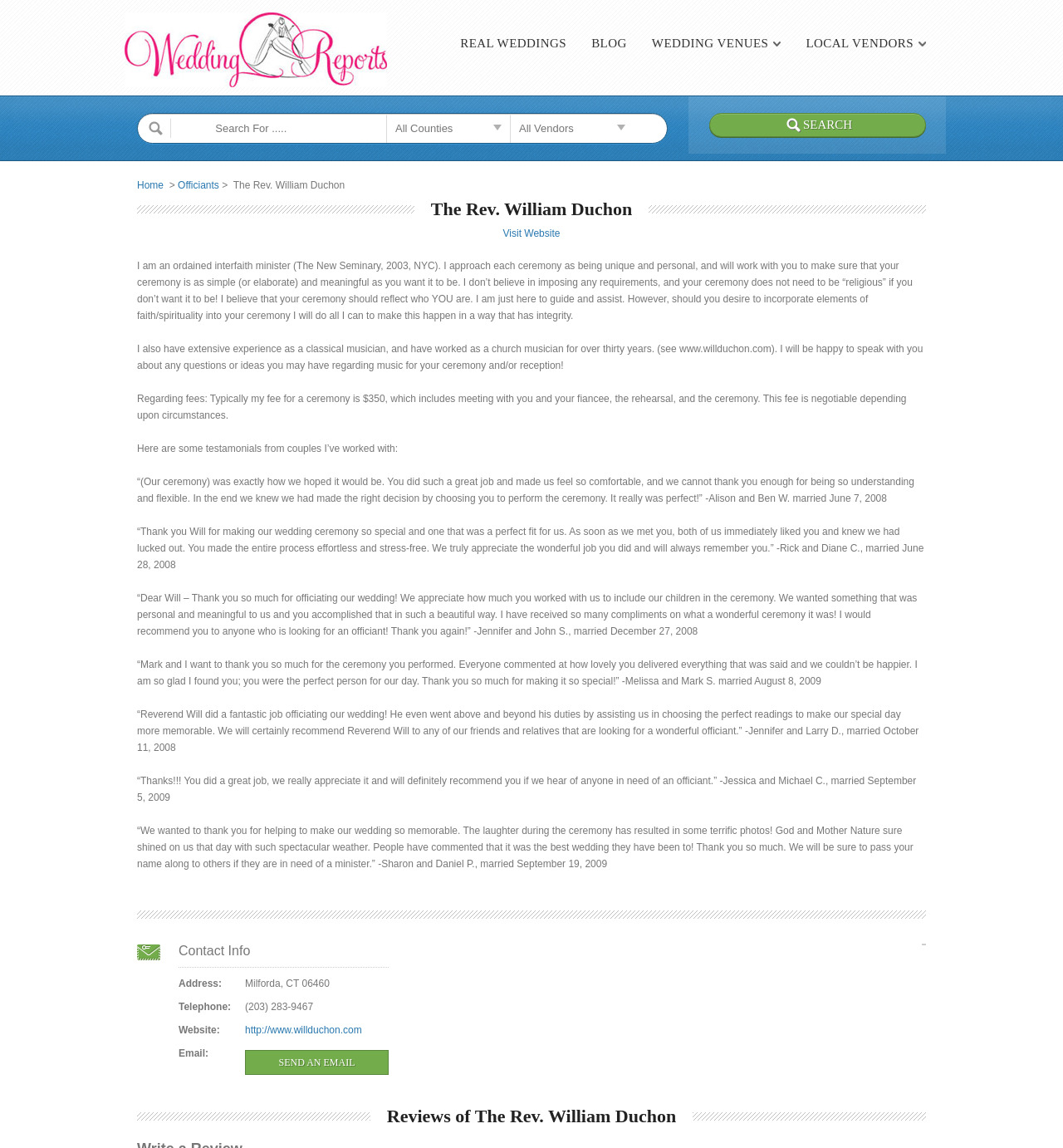What is the typical fee for a ceremony?
Answer the question in as much detail as possible.

According to the webpage, The Rev. William Duchon's typical fee for a ceremony is $350, which includes meeting with the couple, the rehearsal, and the ceremony, as stated in the text 'Typically my fee for a ceremony is $350...'.